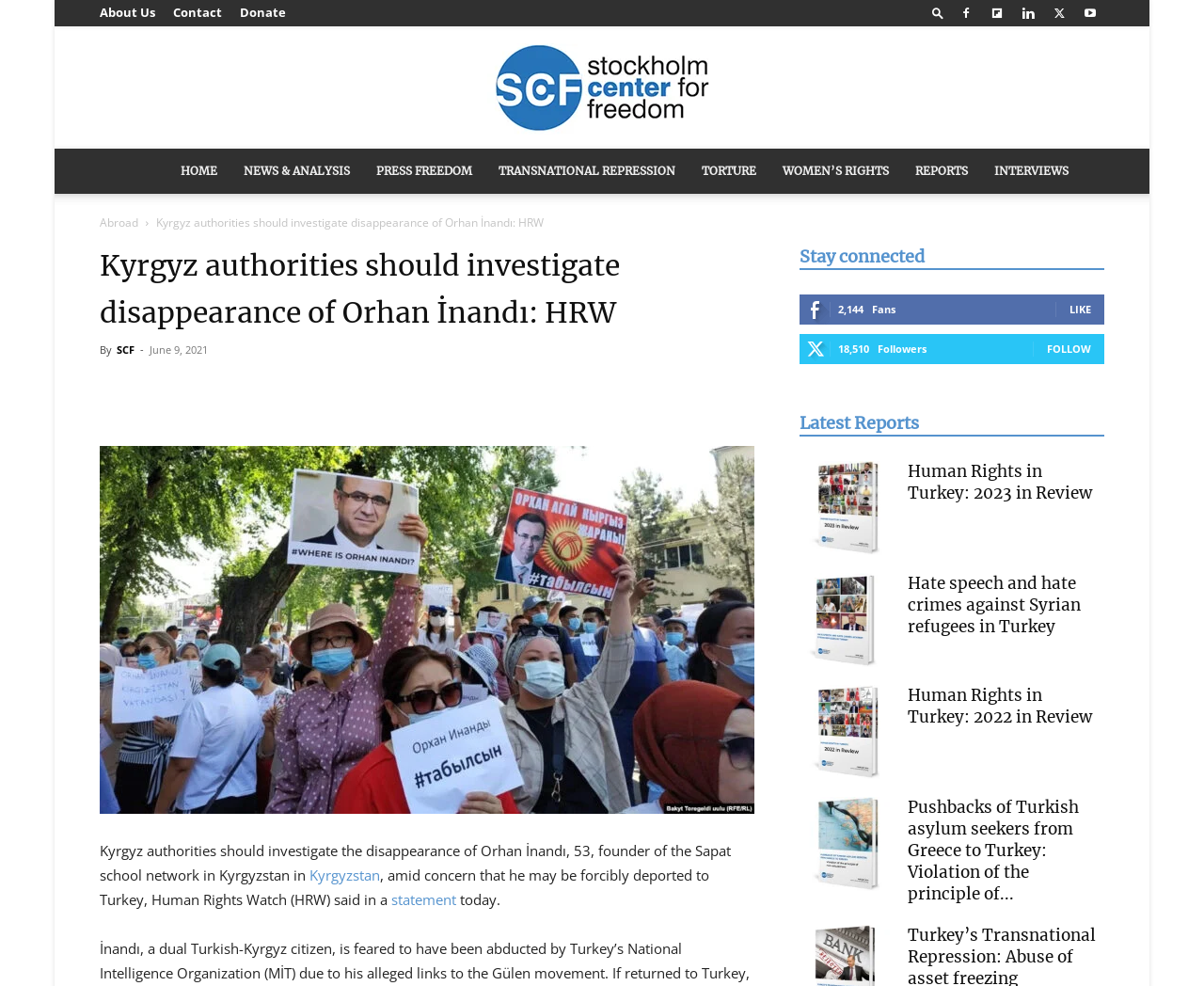Find the bounding box coordinates of the clickable area that will achieve the following instruction: "Search for something".

[0.767, 0.006, 0.791, 0.02]